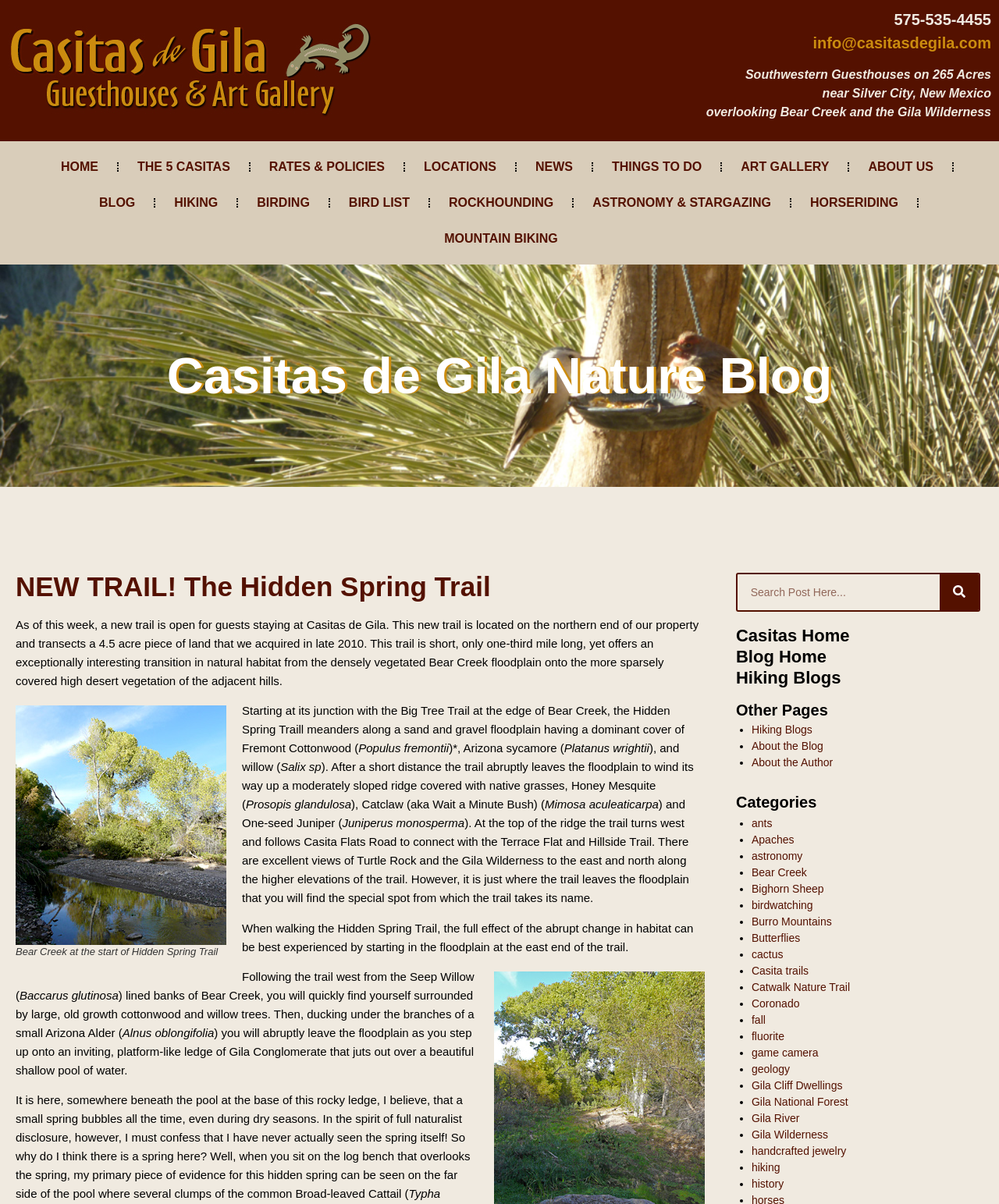How many links are there in the main menu?
Look at the screenshot and provide an in-depth answer.

The main menu is located at the top of the webpage, and it contains 11 links: HOME, THE 5 CASITAS, RATES & POLICIES, LOCATIONS, NEWS, THINGS TO DO, ART GALLERY, ABOUT US, BLOG, HIKING, BIRDING, ROCKHOUNDING, ASTRONOMY & STARGAZING, and HORSERIDING.